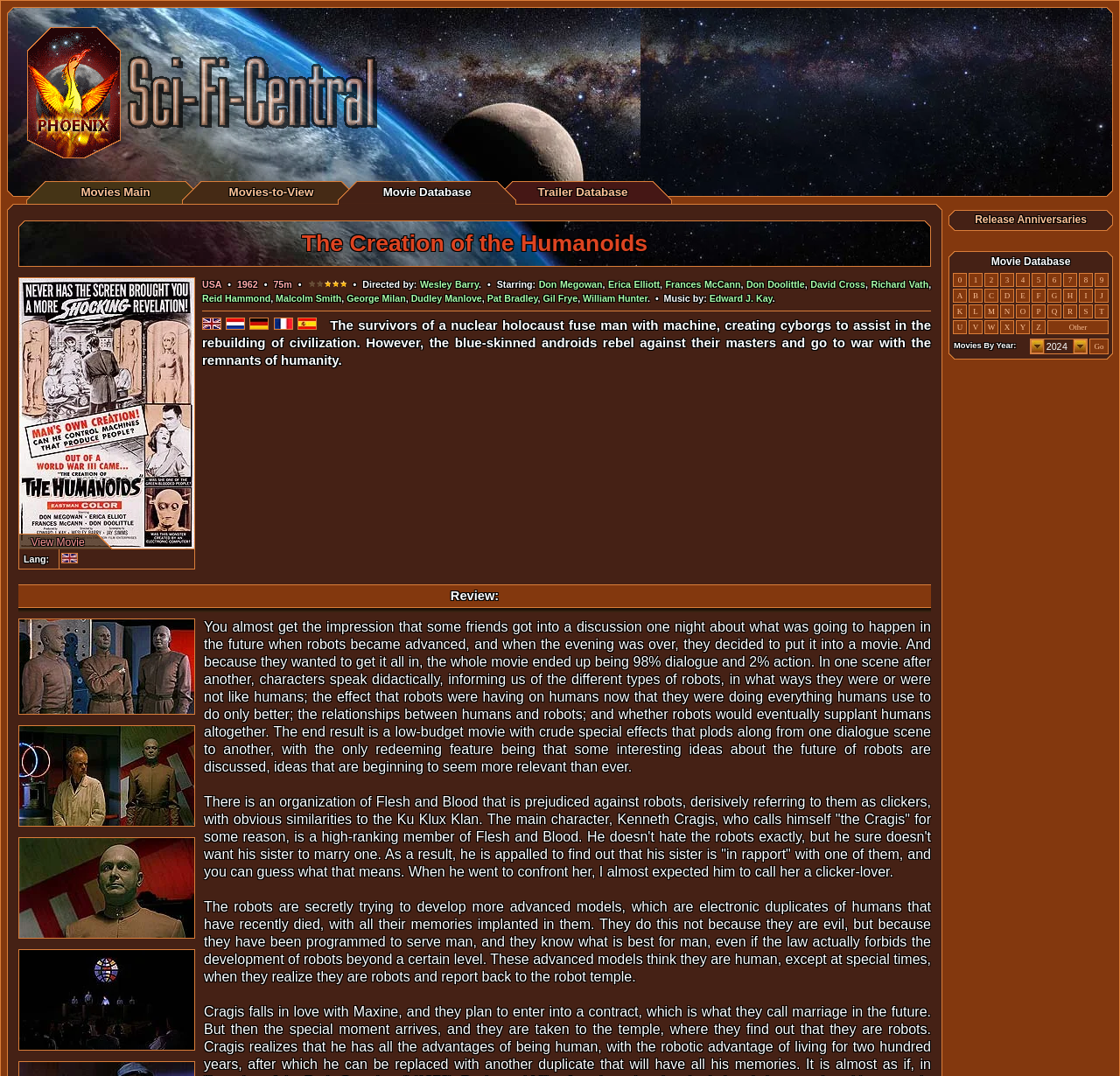Give a concise answer of one word or phrase to the question: 
What is the plot of the movie about?

Nuclear holocaust and cyborgs